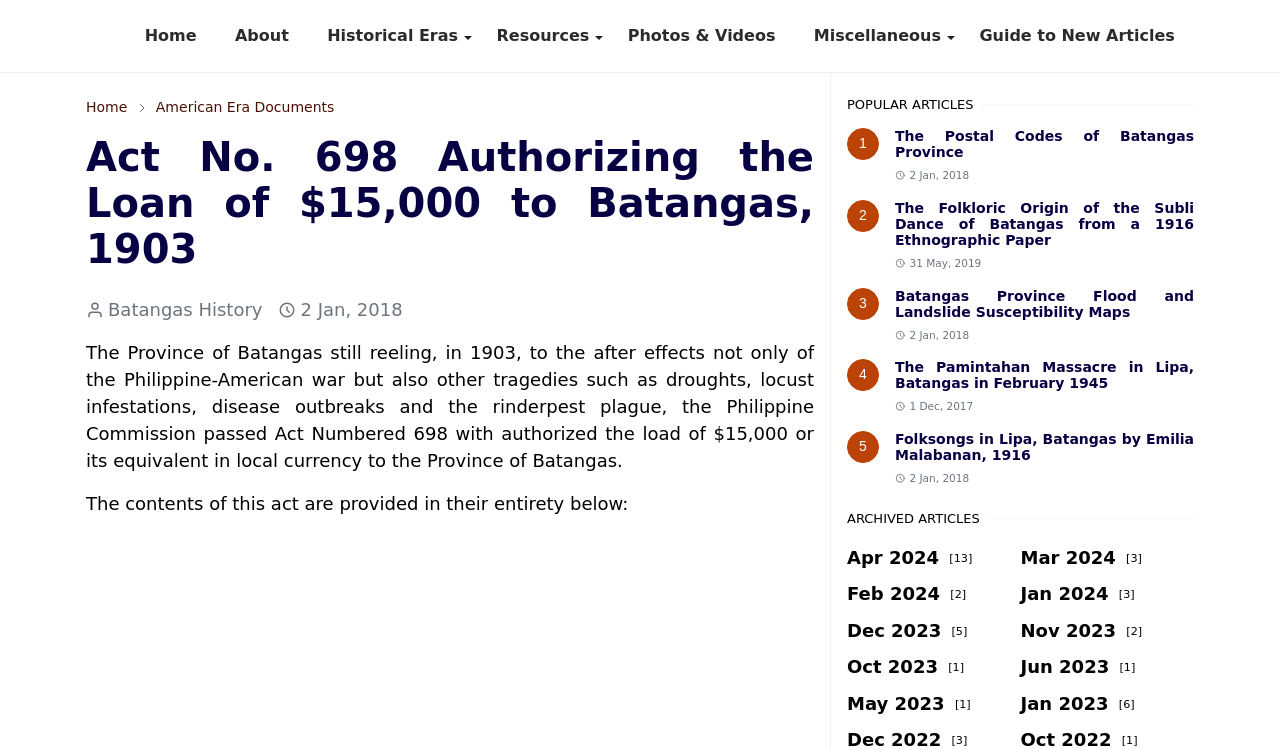Identify and generate the primary title of the webpage.

Act No. 698 Authorizing the Loan of $15,000 to Batangas, 1903